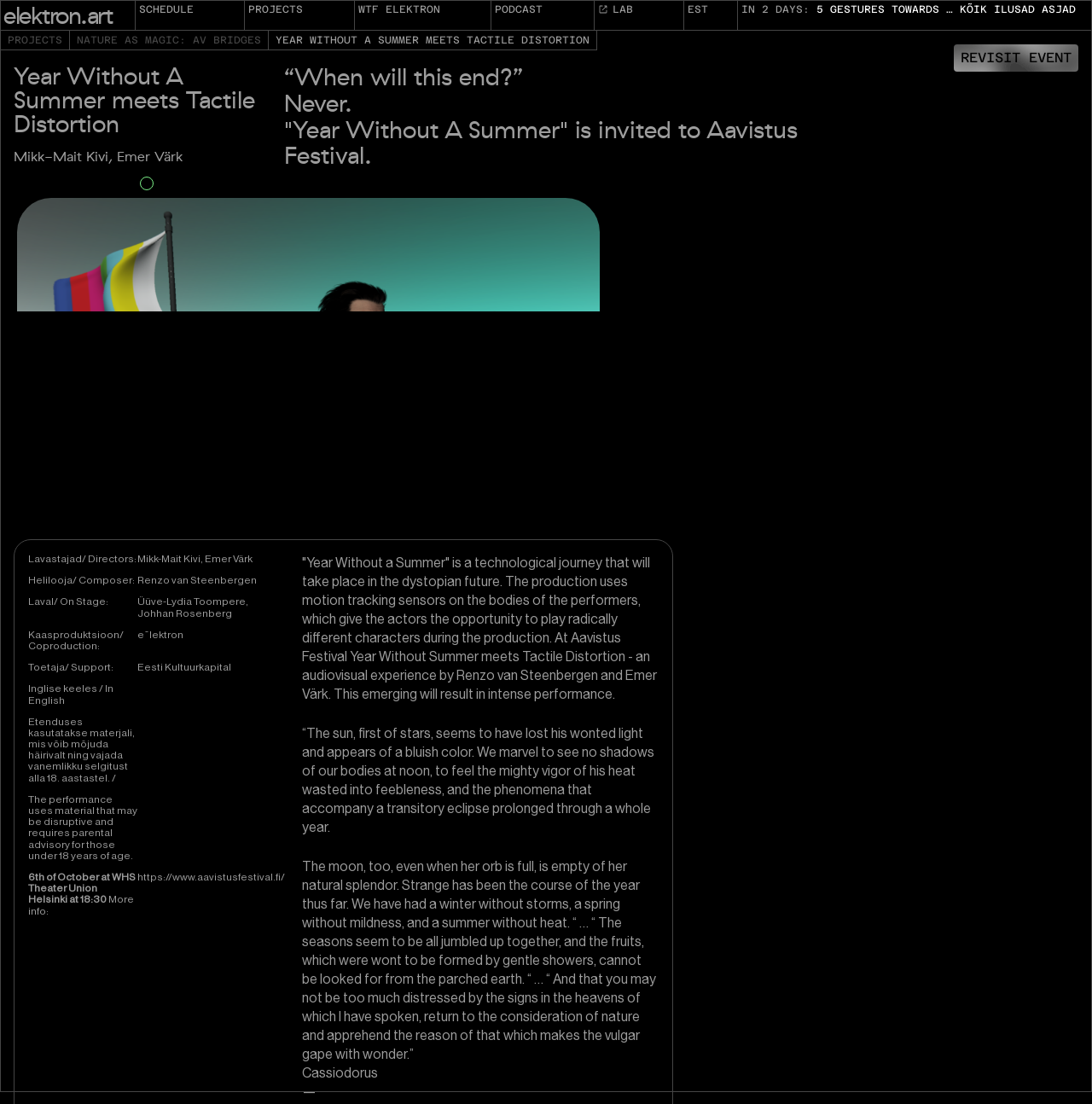Identify the bounding box coordinates for the region of the element that should be clicked to carry out the instruction: "Visit PROJECTS page". The bounding box coordinates should be four float numbers between 0 and 1, i.e., [left, top, right, bottom].

[0.224, 0.0, 0.325, 0.028]